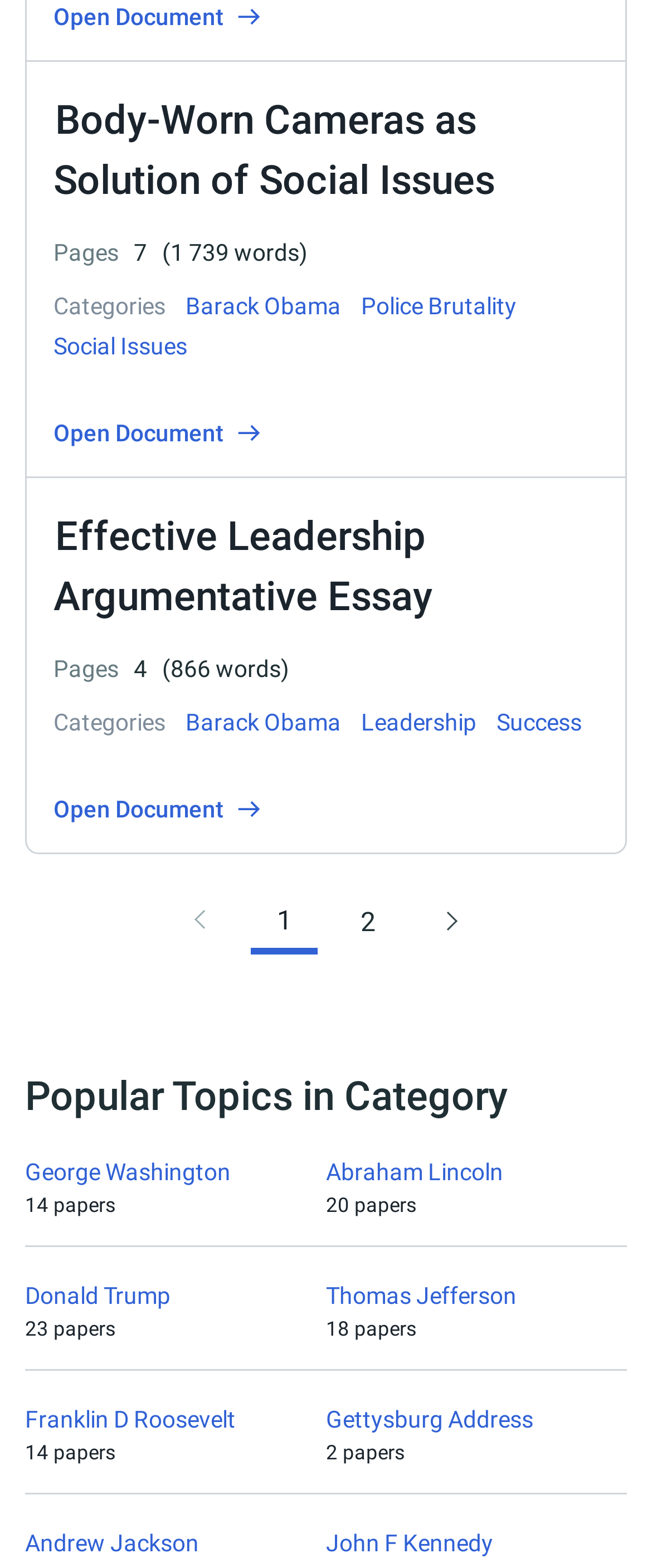Identify the bounding box coordinates for the UI element described as follows: John F Kennedy. Use the format (top-left x, top-left y, bottom-right x, bottom-right y) and ensure all values are floating point numbers between 0 and 1.

[0.5, 0.975, 0.756, 0.993]